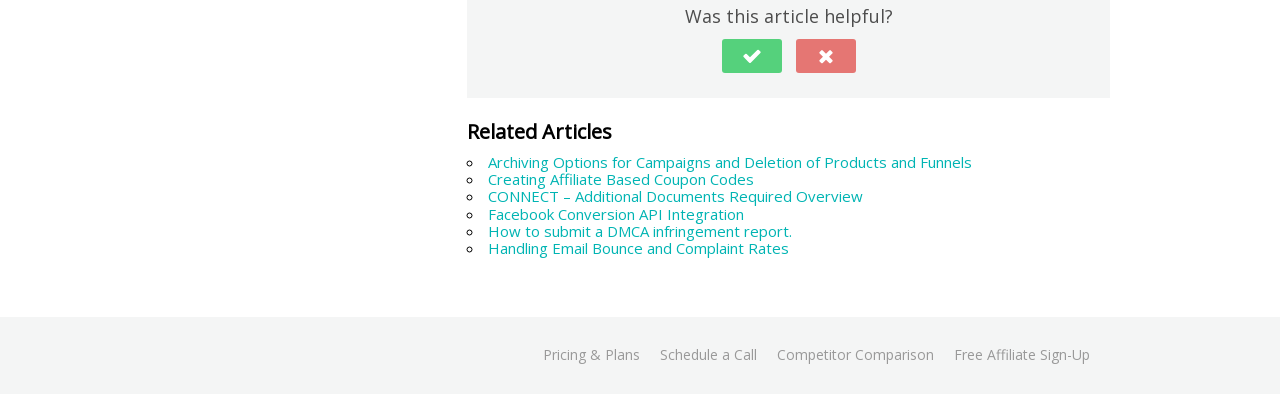Please specify the bounding box coordinates of the element that should be clicked to execute the given instruction: 'Rate the article as helpful'. Ensure the coordinates are four float numbers between 0 and 1, expressed as [left, top, right, bottom].

[0.564, 0.099, 0.611, 0.185]